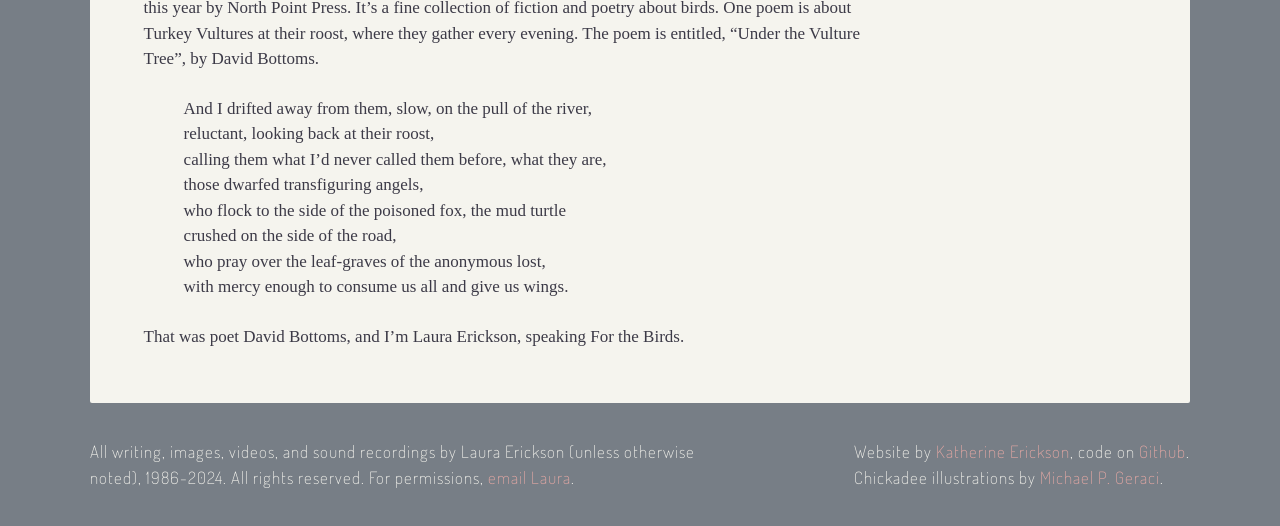Who is the speaker in the poem?
Using the screenshot, give a one-word or short phrase answer.

Laura Erickson